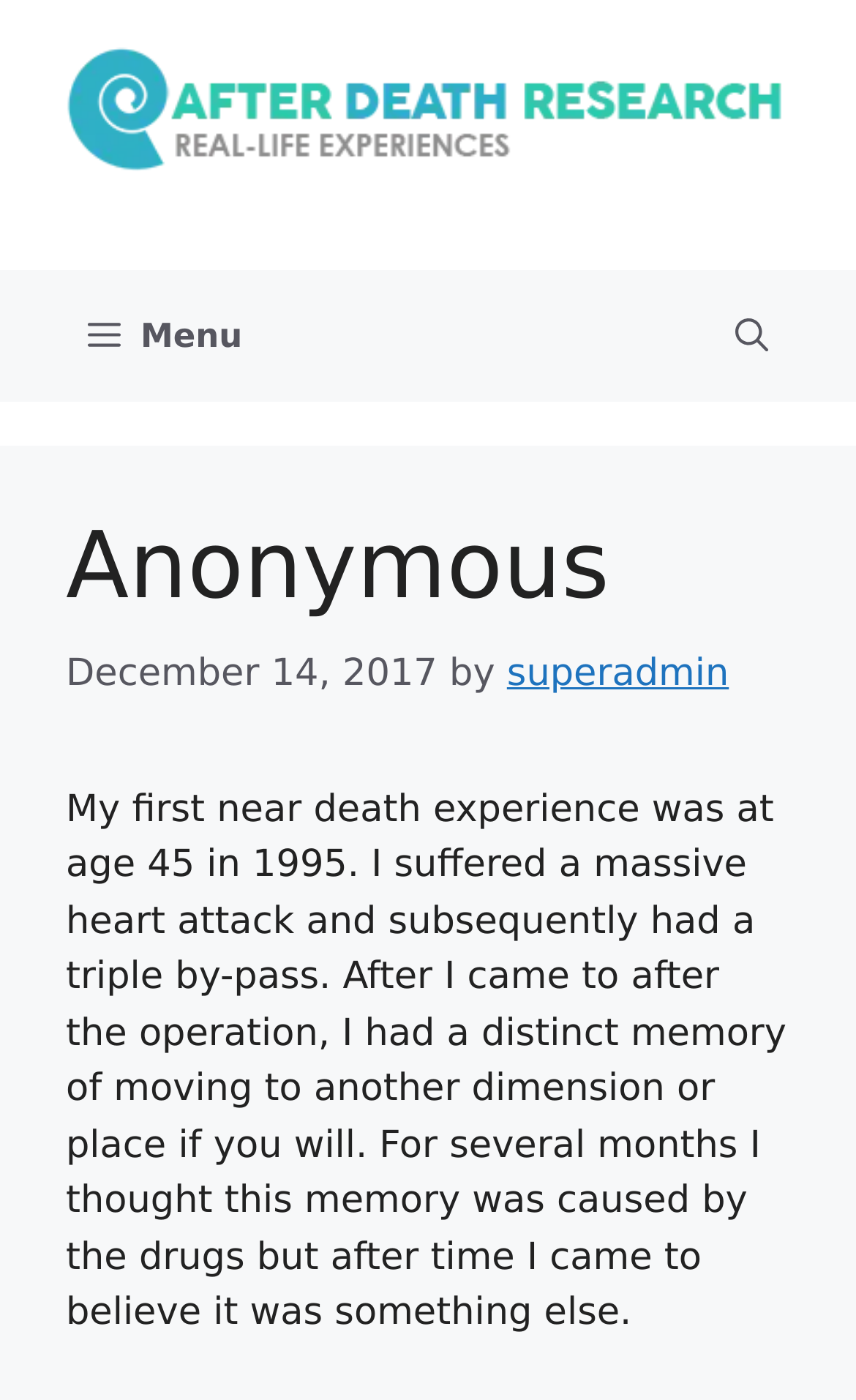What is the topic of the article?
Look at the screenshot and respond with one word or a short phrase.

Near death experience